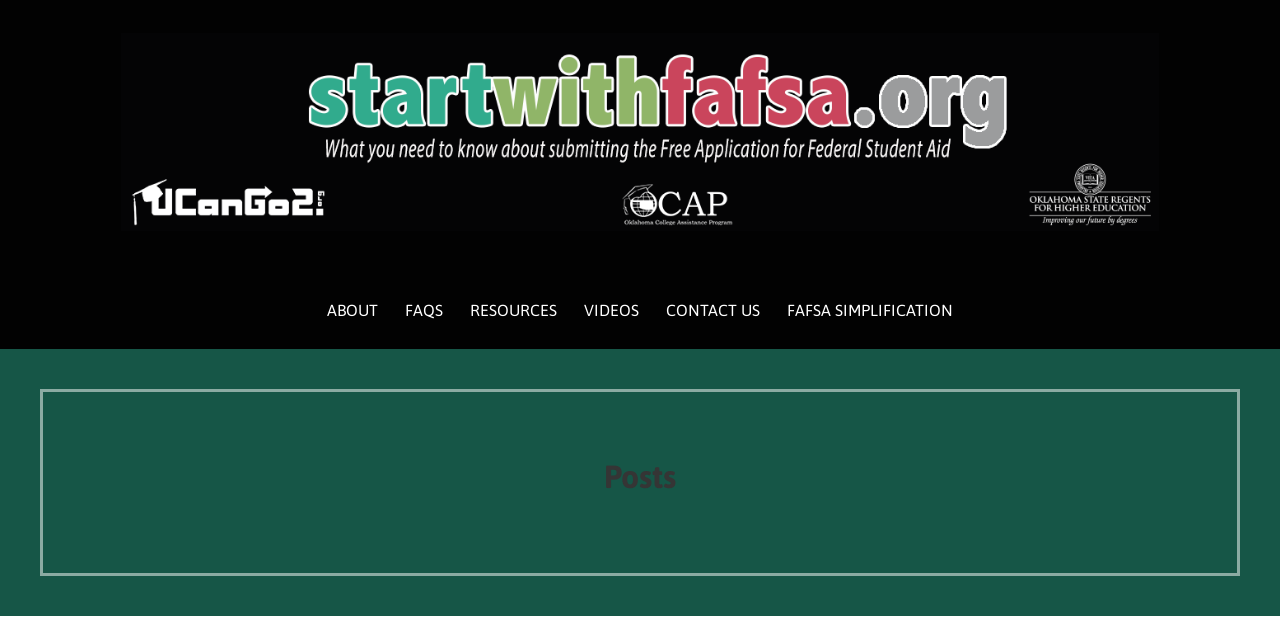Extract the primary heading text from the webpage.

What is Federal Work-Study?